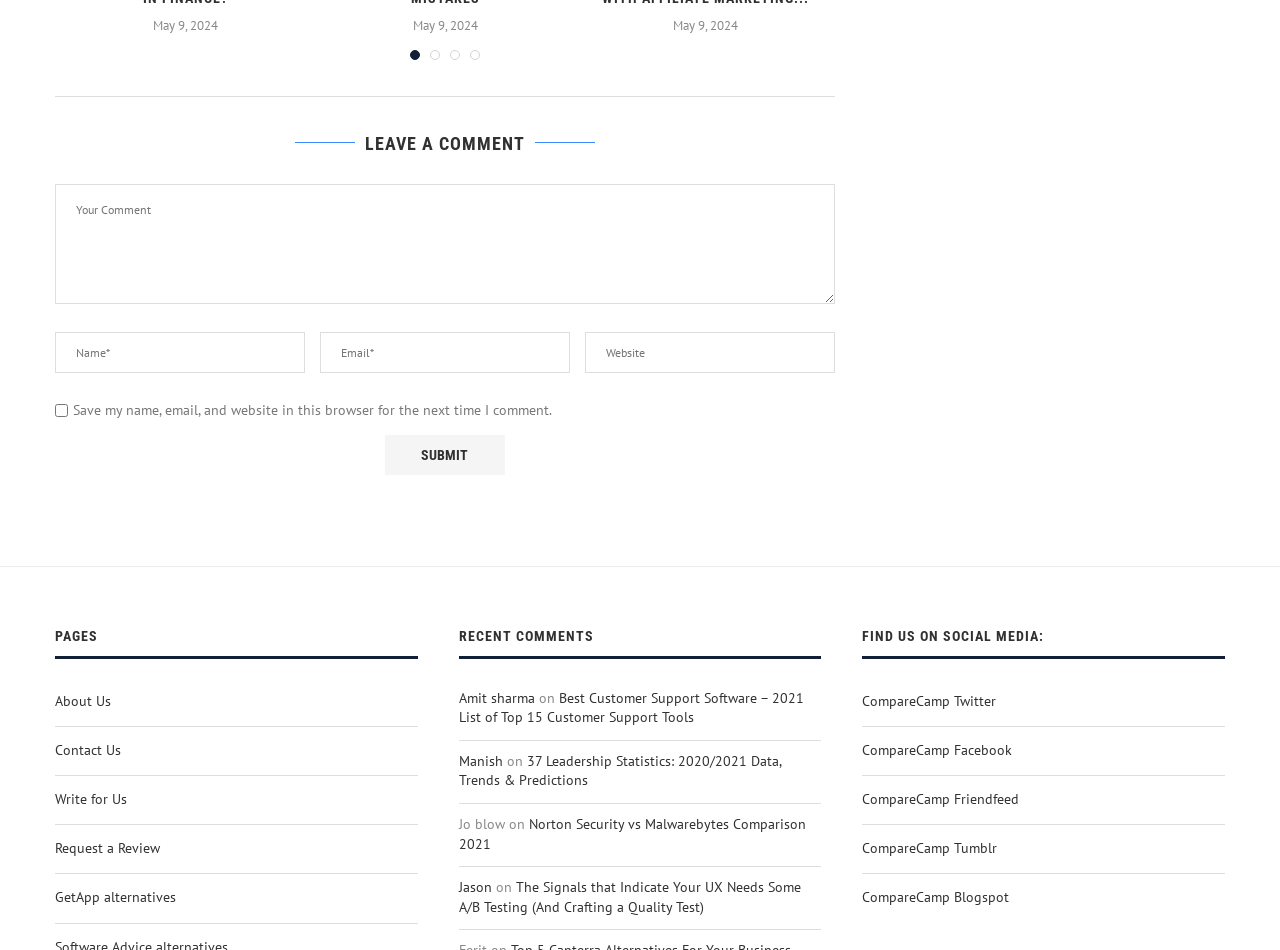Identify the bounding box coordinates of the clickable region necessary to fulfill the following instruction: "Visit the About Us page". The bounding box coordinates should be four float numbers between 0 and 1, i.e., [left, top, right, bottom].

[0.043, 0.728, 0.087, 0.747]